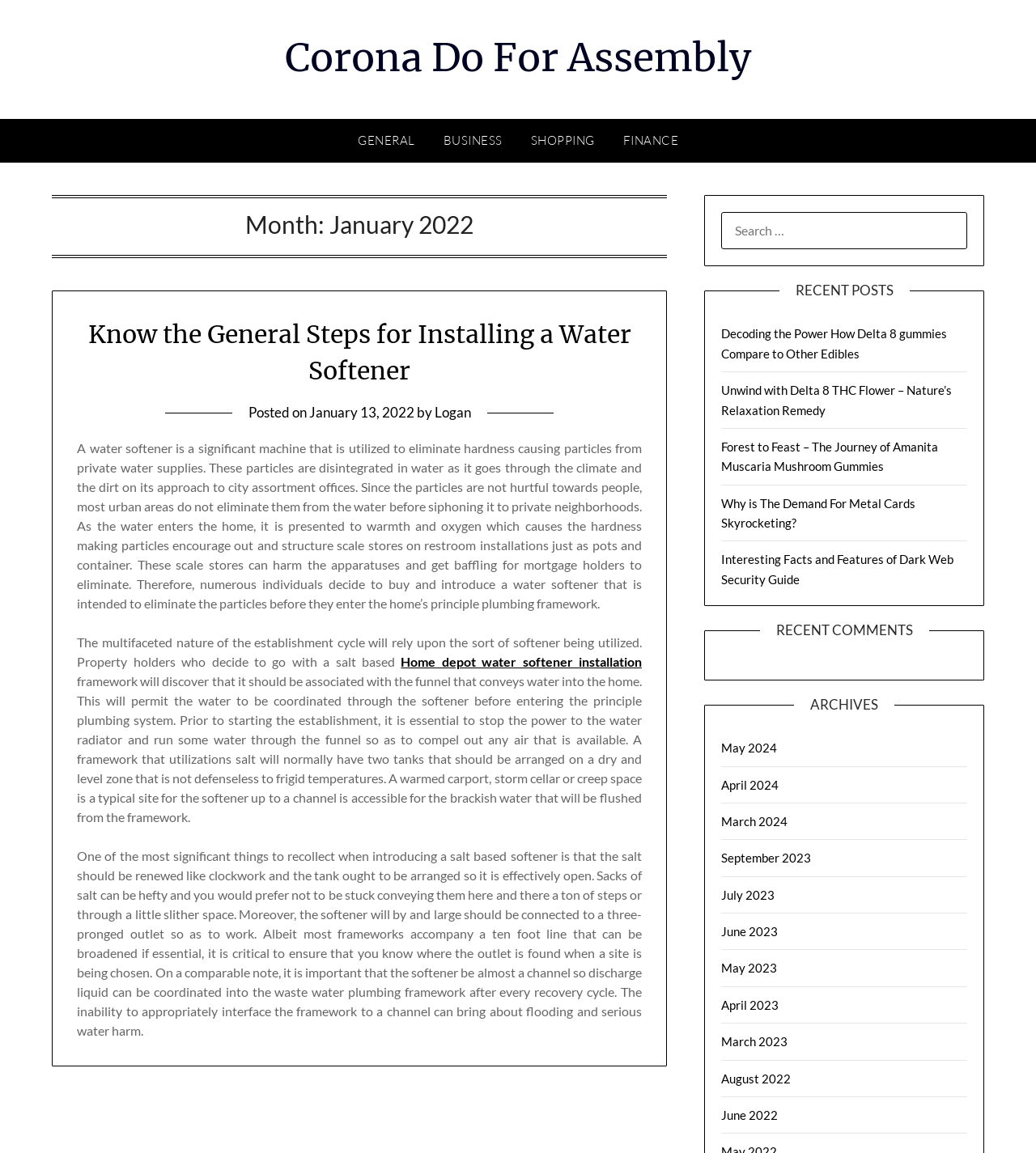Answer the question with a single word or phrase: 
What type of water softener is being discussed?

Salt-based